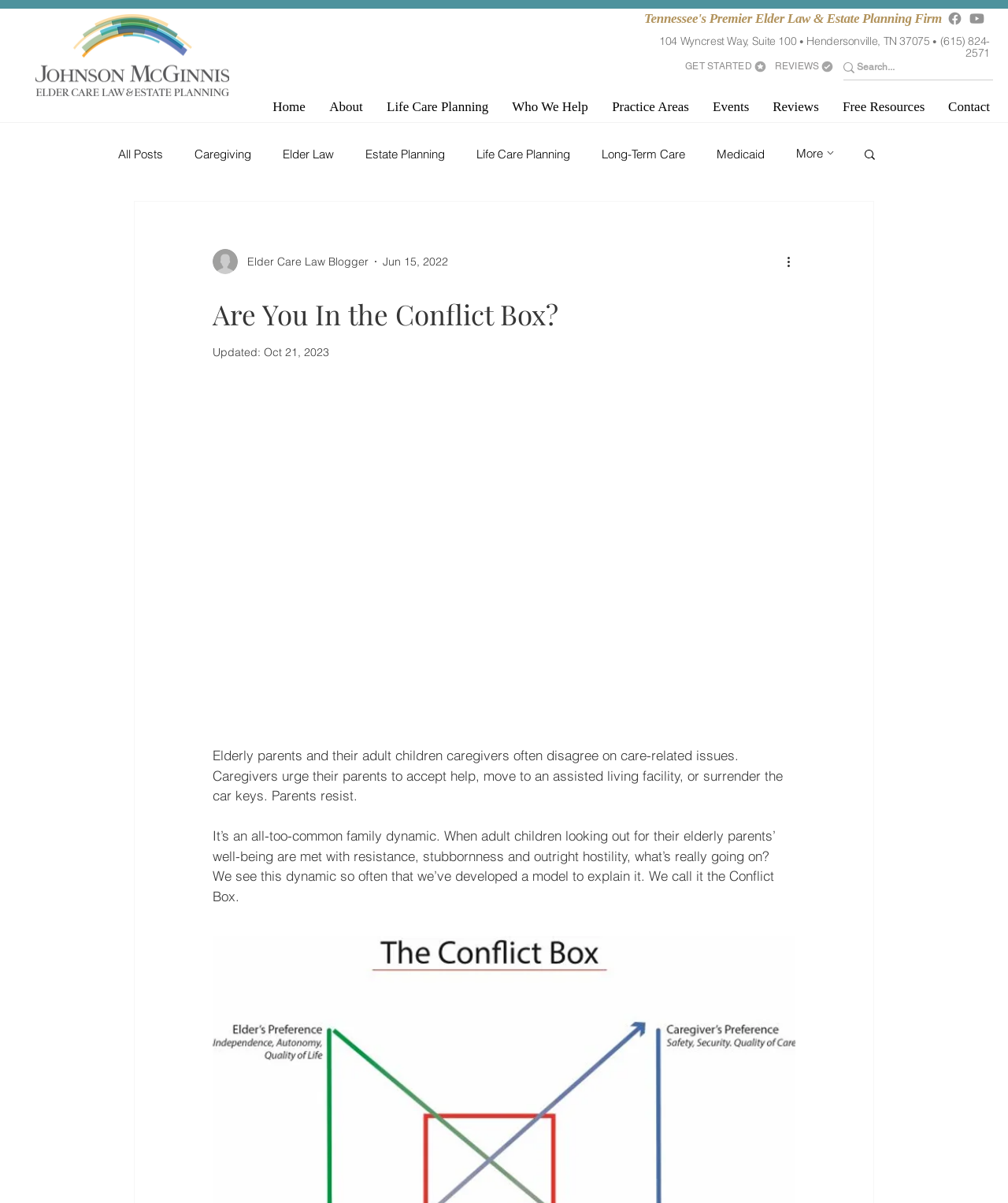Please identify the bounding box coordinates of the element's region that should be clicked to execute the following instruction: "Get started". The bounding box coordinates must be four float numbers between 0 and 1, i.e., [left, top, right, bottom].

[0.675, 0.046, 0.766, 0.064]